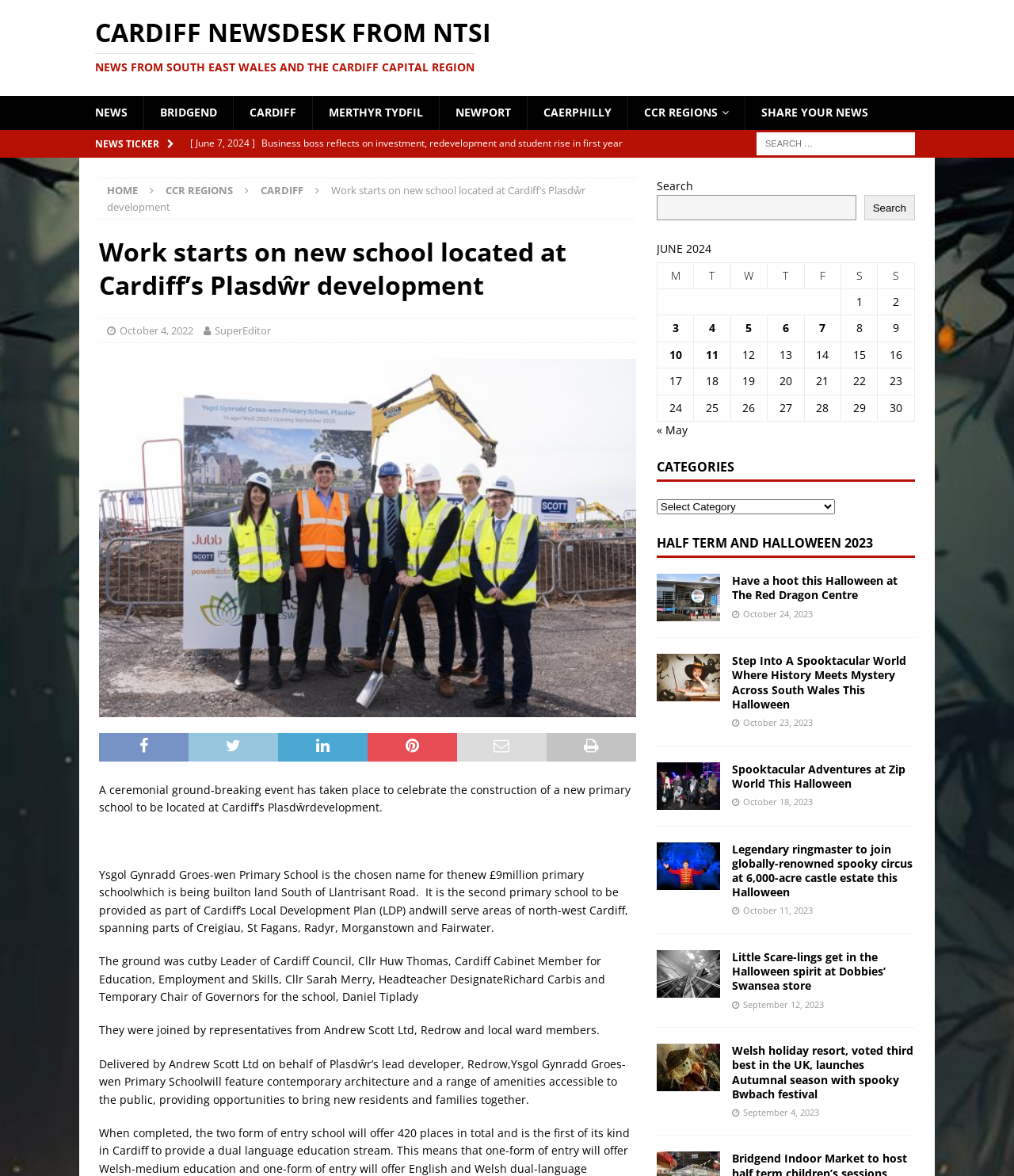Provide the bounding box coordinates of the section that needs to be clicked to accomplish the following instruction: "Search for specific news."

[0.647, 0.166, 0.844, 0.187]